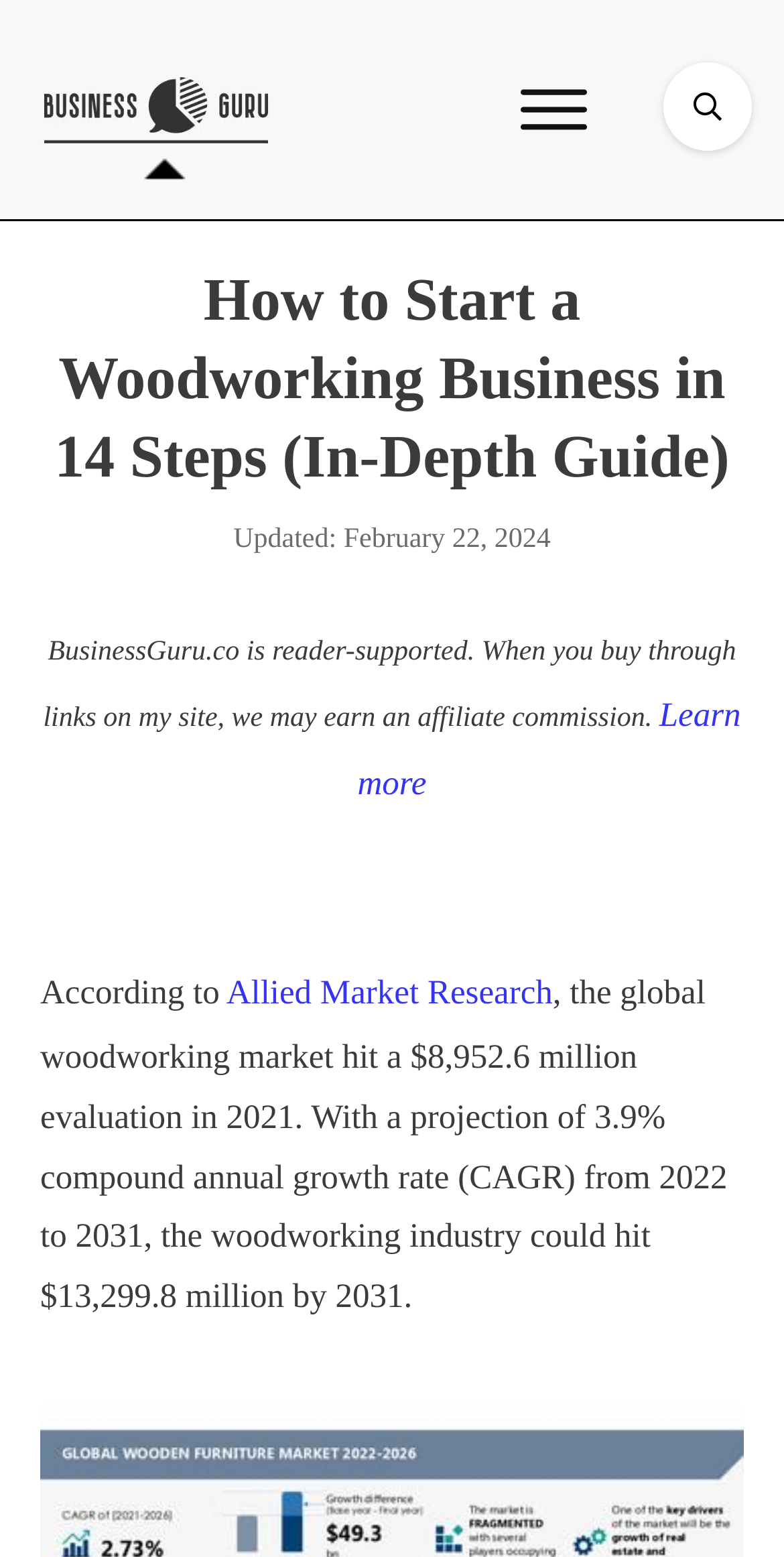Provide a comprehensive caption for the webpage.

This webpage is an in-depth guide on how to start a woodworking business. At the top, there are two links on the left and right sides, respectively, with two images in between. On the top right corner, there is a search bar with a button. Below the search bar, there is a small table with an image inside.

The main title of the webpage, "How to Start a Woodworking Business in 14 Steps (In-Depth Guide)", is prominently displayed in the middle of the top section. Below the title, there is a section with the update date, "February 22, 2024", and a disclaimer about affiliate commissions.

The main content of the webpage starts with a paragraph that cites a market research report from Allied Market Research, stating that the global woodworking market was valued at $8,952.6 million in 2021 and is projected to grow at a rate of 3.9% annually from 2022 to 2031, reaching $13,299.8 million by 2031.